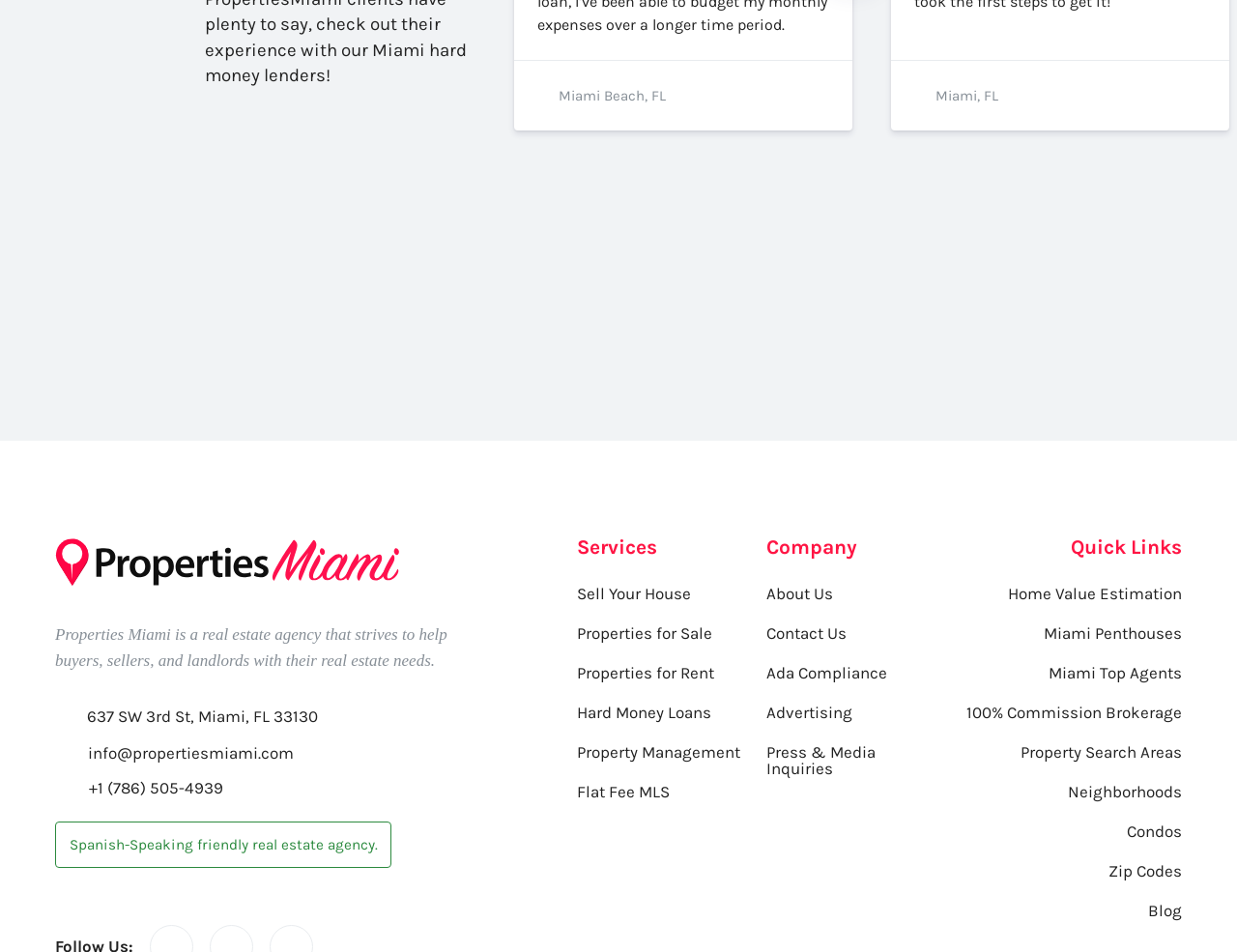Please specify the bounding box coordinates of the clickable region necessary for completing the following instruction: "View Properties for Sale". The coordinates must consist of four float numbers between 0 and 1, i.e., [left, top, right, bottom].

[0.466, 0.645, 0.599, 0.686]